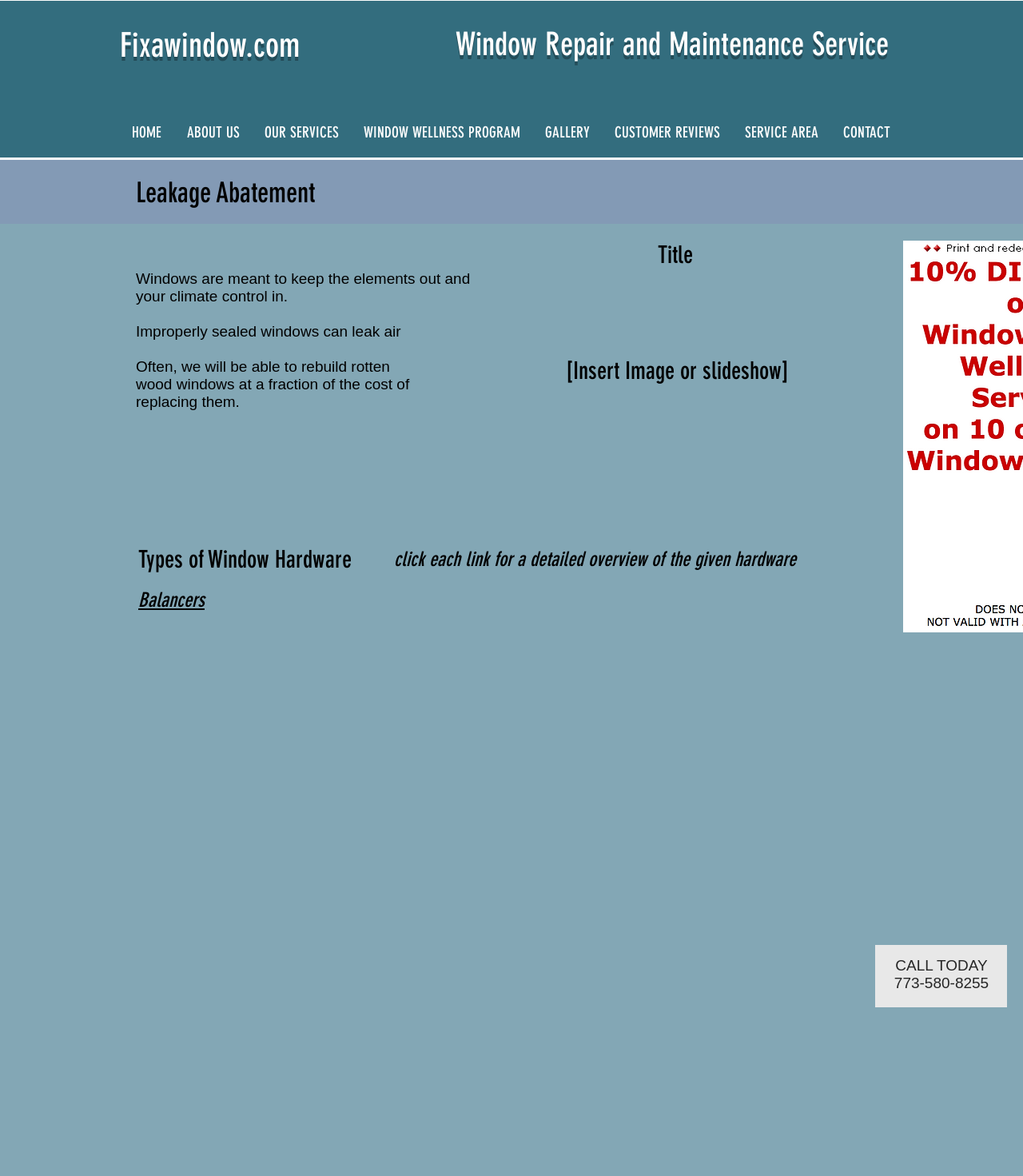Given the description "Mindshifters Radio February 2023", determine the bounding box of the corresponding UI element.

None